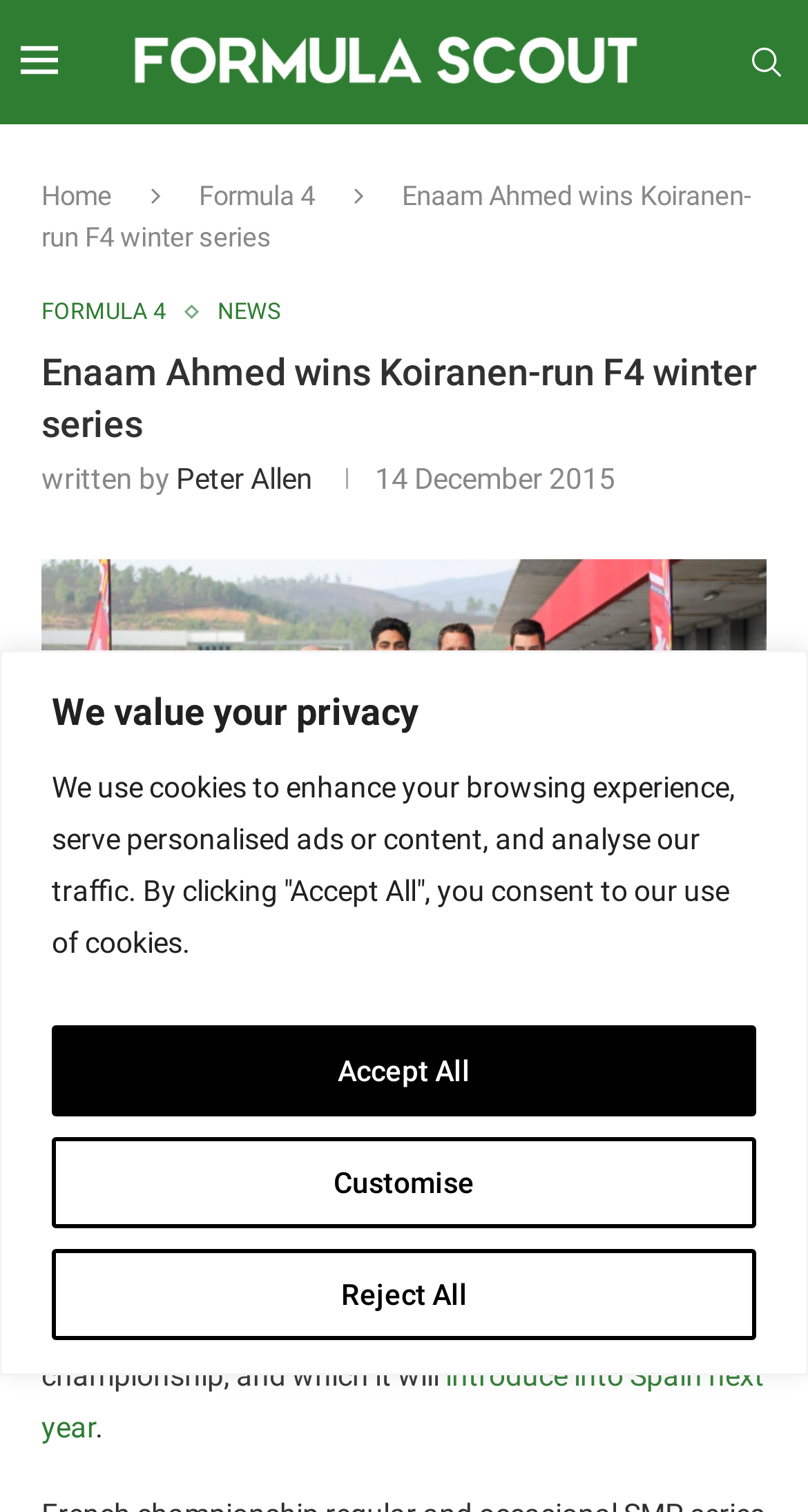Respond with a single word or phrase to the following question: How many drivers took part in the six races?

Seven